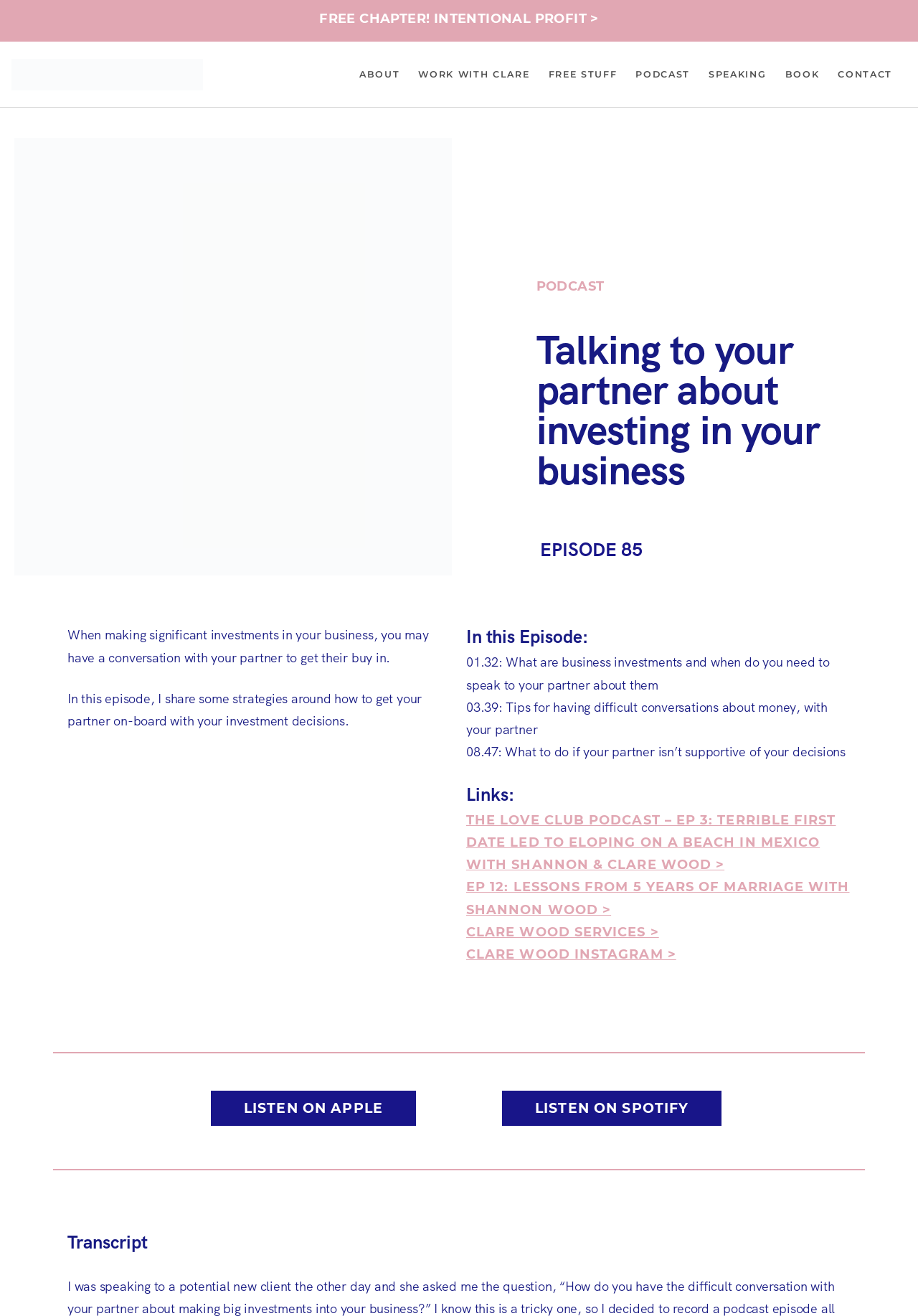Please extract the title of the webpage.

Talking to your partner about investing in your business